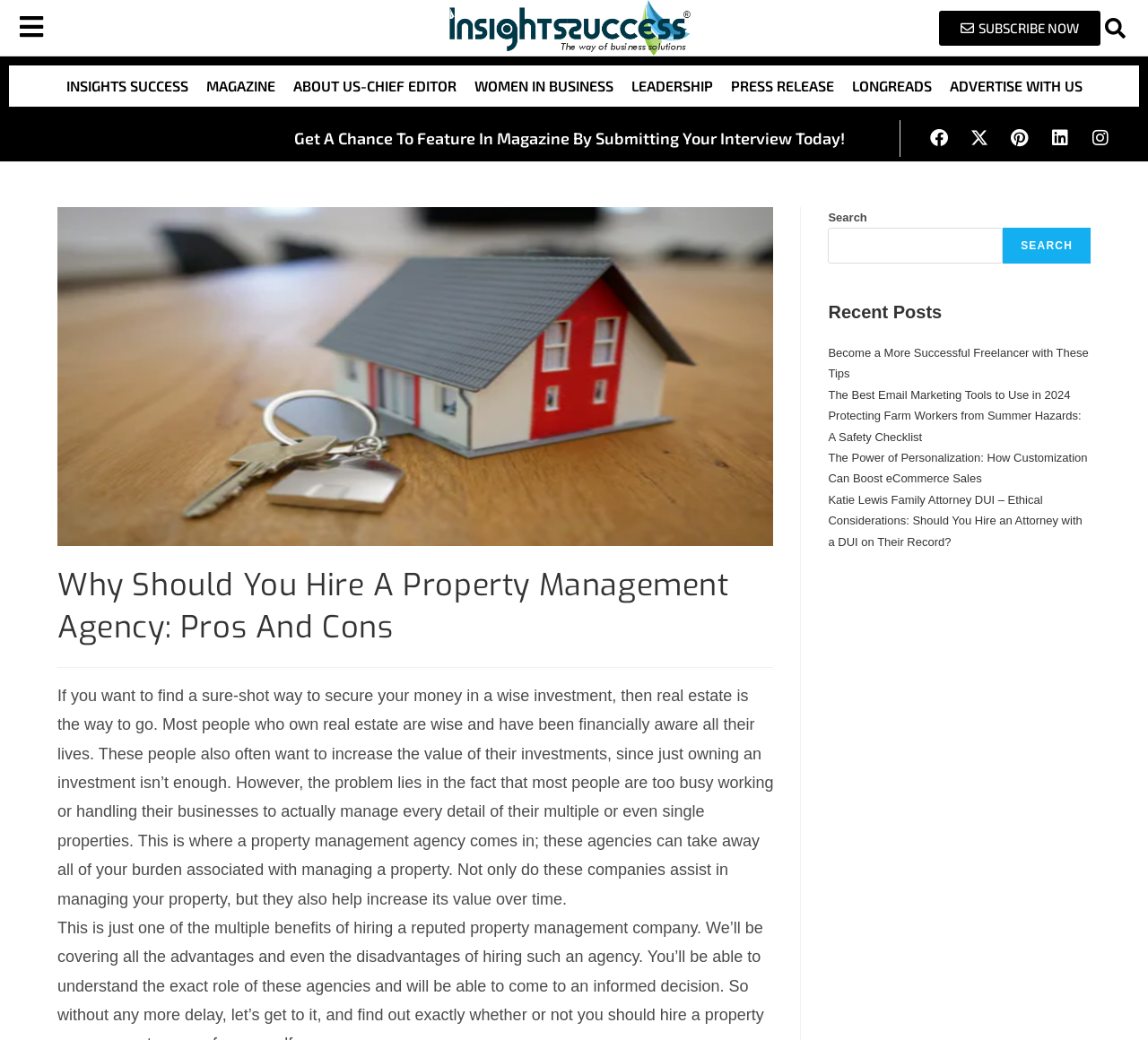Answer the question in one word or a short phrase:
What is the section on the right side of the webpage?

Primary Sidebar